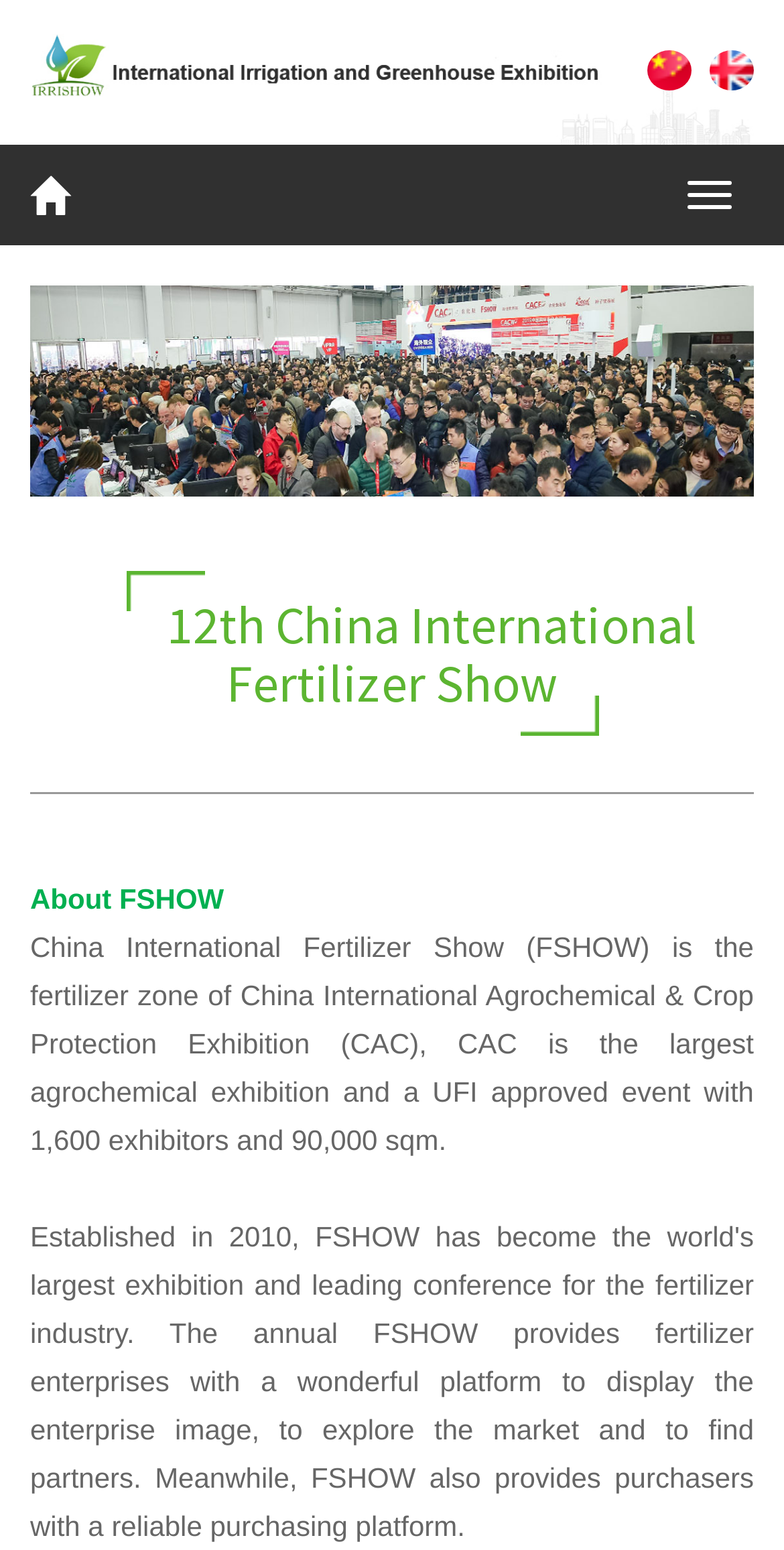How many exhibitors are there in CAC?
Based on the visual, give a brief answer using one word or a short phrase.

1,600